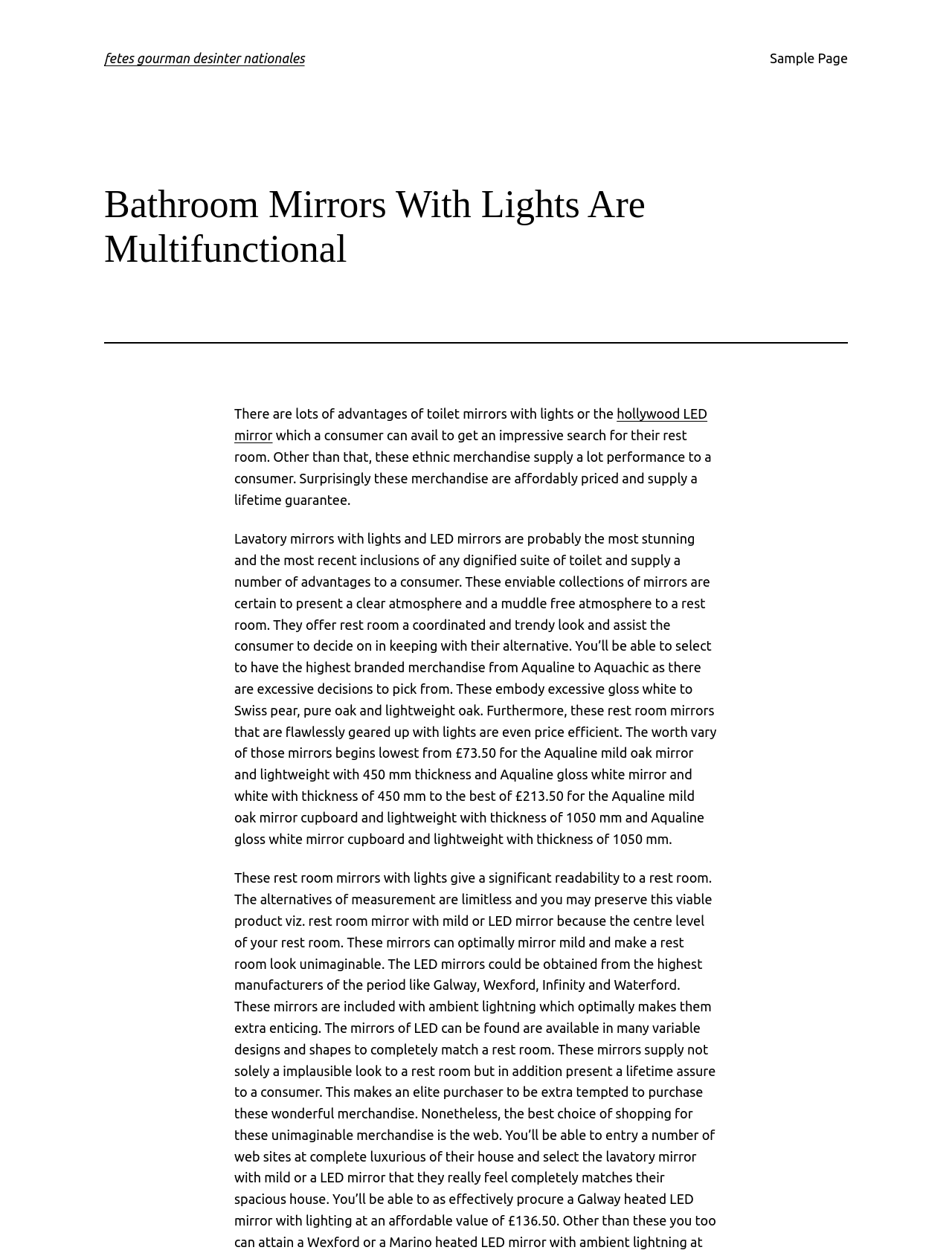What are the available finishes for the mirrors?
Answer the question with detailed information derived from the image.

According to the webpage, the available finishes for the mirrors include high gloss white, Swiss pear, pure oak, and light oak, offering a range of options for consumers to choose from.